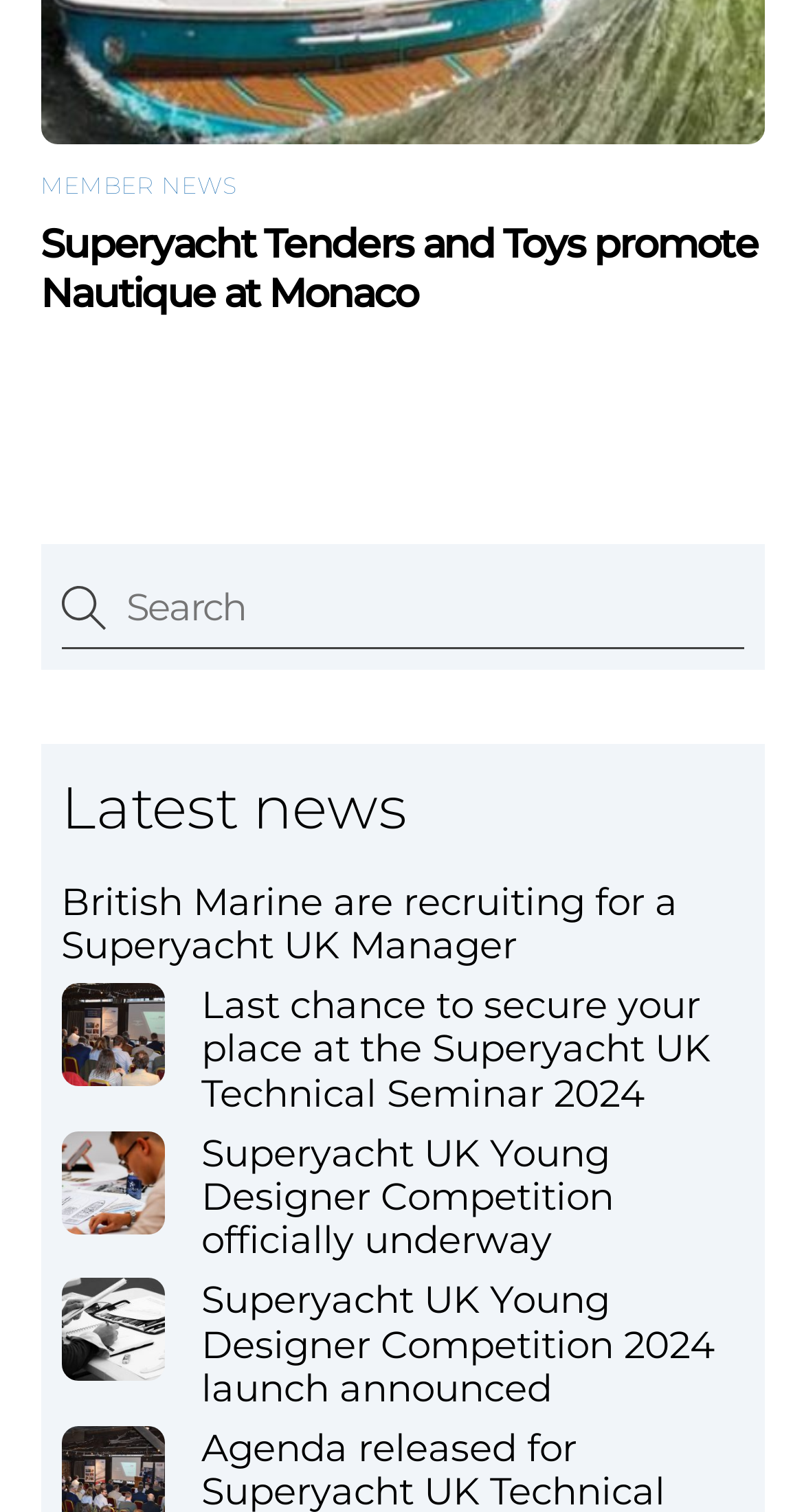Answer briefly with one word or phrase:
What is the purpose of the textbox at the top of the webpage?

Search